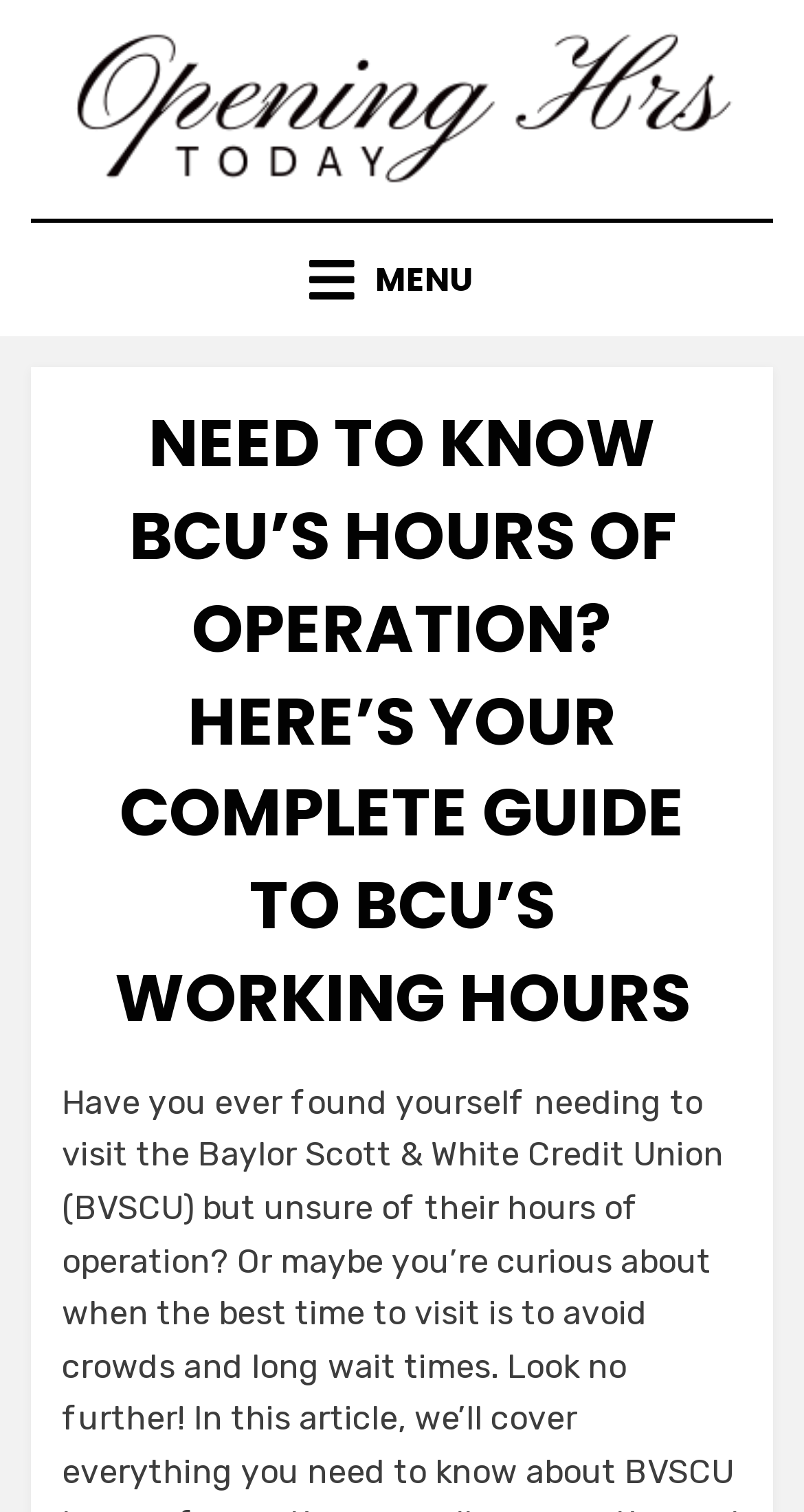Locate the bounding box coordinates of the UI element described by: "December 27, 2023January 5, 2024". Provide the coordinates as four float numbers between 0 and 1, formatted as [left, top, right, bottom].

[0.5, 0.708, 0.877, 0.731]